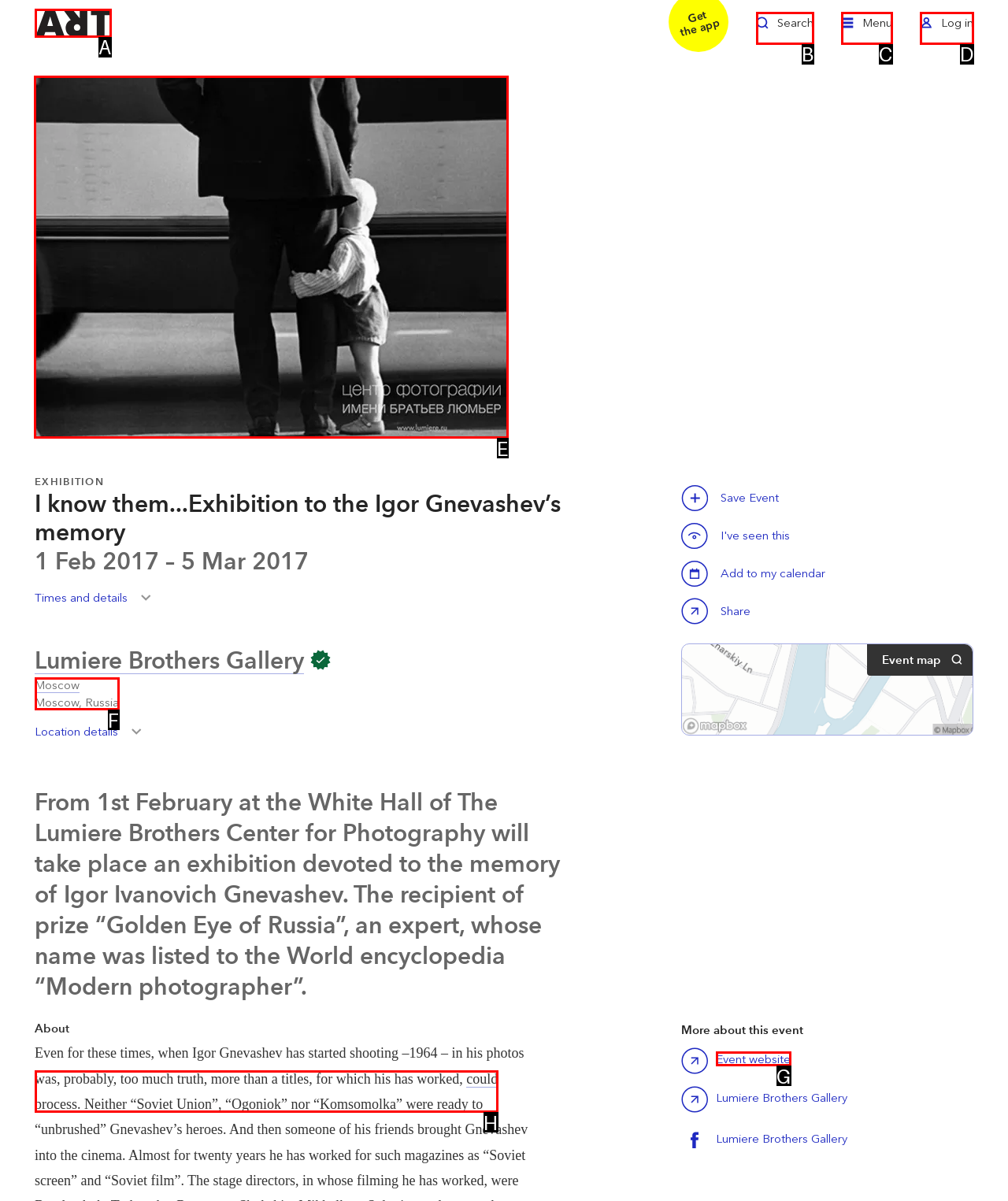Identify the correct HTML element to click to accomplish this task: Zoom in
Respond with the letter corresponding to the correct choice.

E